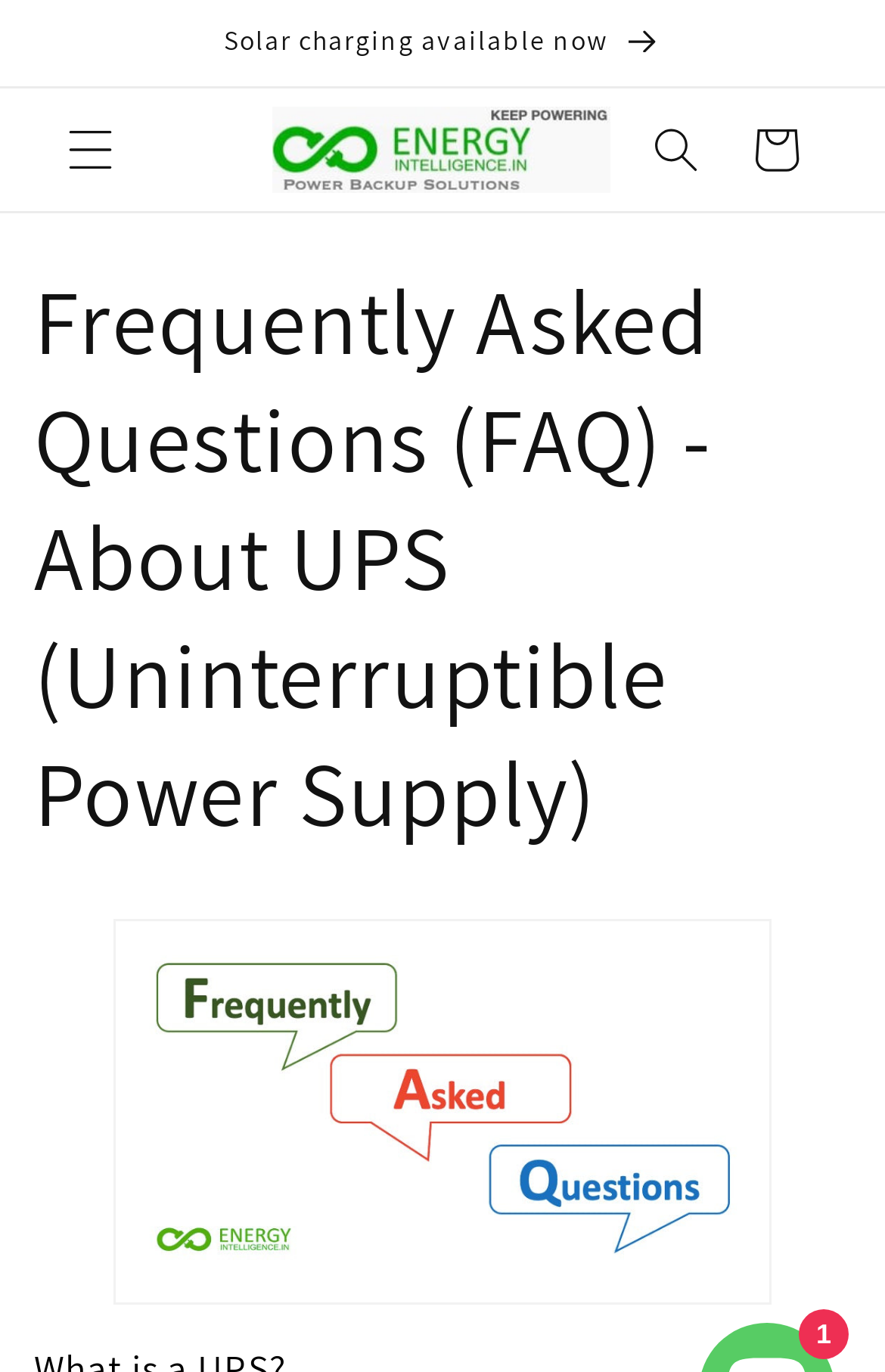How many main sections are there on the webpage?
Using the information from the image, answer the question thoroughly.

I determined the number of main sections by analyzing the structure of the webpage. I found two distinct sections: one with a heading 'Frequently Asked Questions (FAQ) - About UPS (Uninterruptible Power Supply)' and another with a heading 'Frequently Asked Questions - Image'.